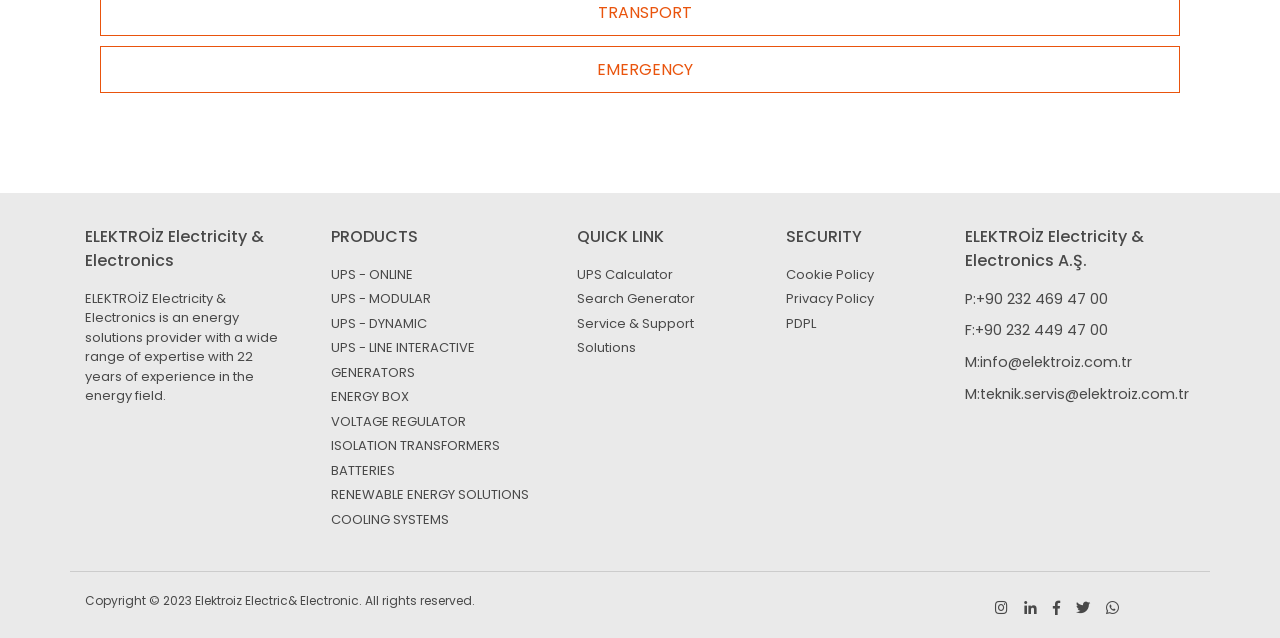Identify the bounding box coordinates of the clickable region necessary to fulfill the following instruction: "Click the TRANSPORT button". The bounding box coordinates should be four float numbers between 0 and 1, i.e., [left, top, right, bottom].

[0.467, 0.0, 0.541, 0.039]